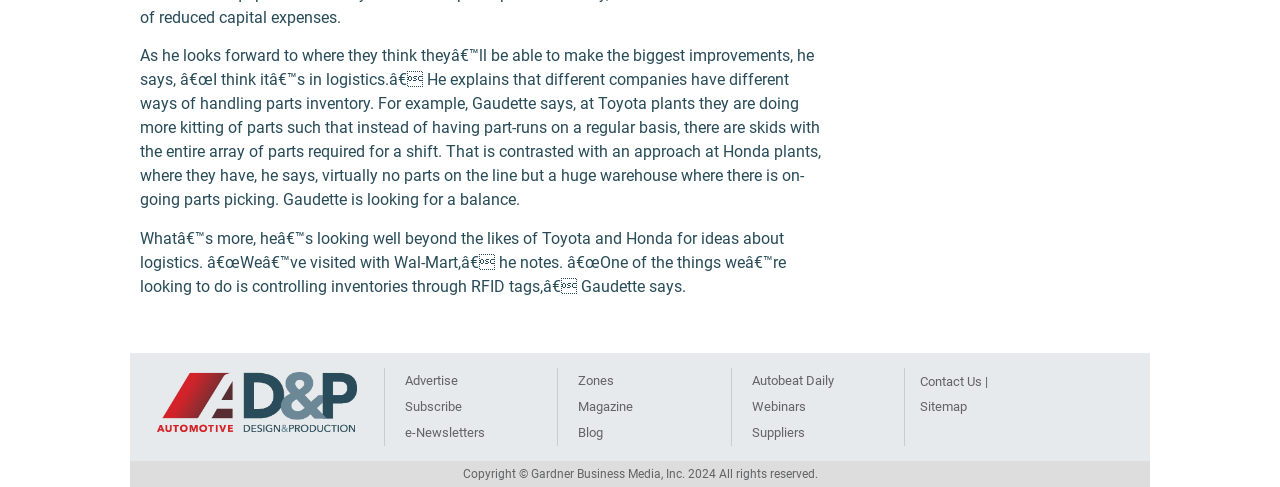Determine the bounding box coordinates of the section I need to click to execute the following instruction: "Click on CATHOLIC DOCTRINE". Provide the coordinates as four float numbers between 0 and 1, i.e., [left, top, right, bottom].

None